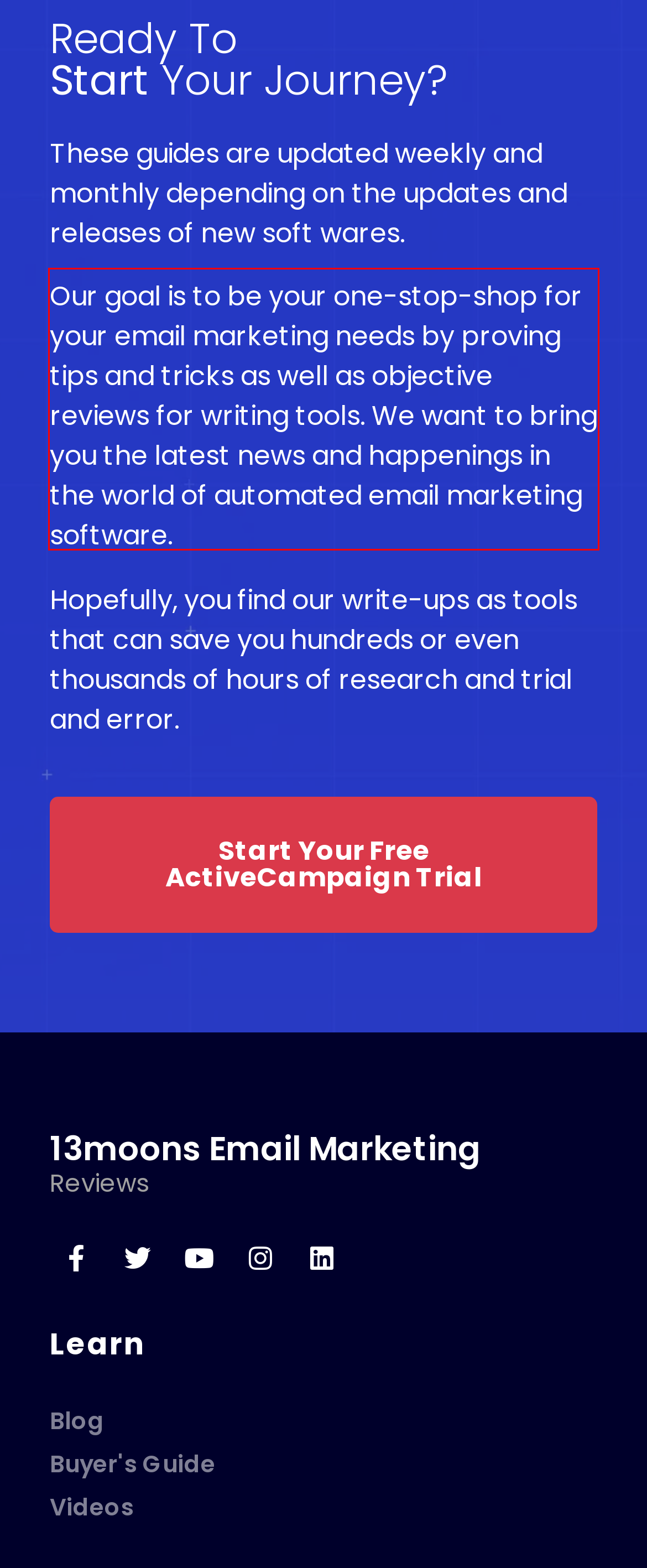Analyze the screenshot of the webpage and extract the text from the UI element that is inside the red bounding box.

Our goal is to be your one-stop-shop for your email marketing needs by proving tips and tricks as well as objective reviews for writing tools. We want to bring you the latest news and happenings in the world of automated email marketing software.